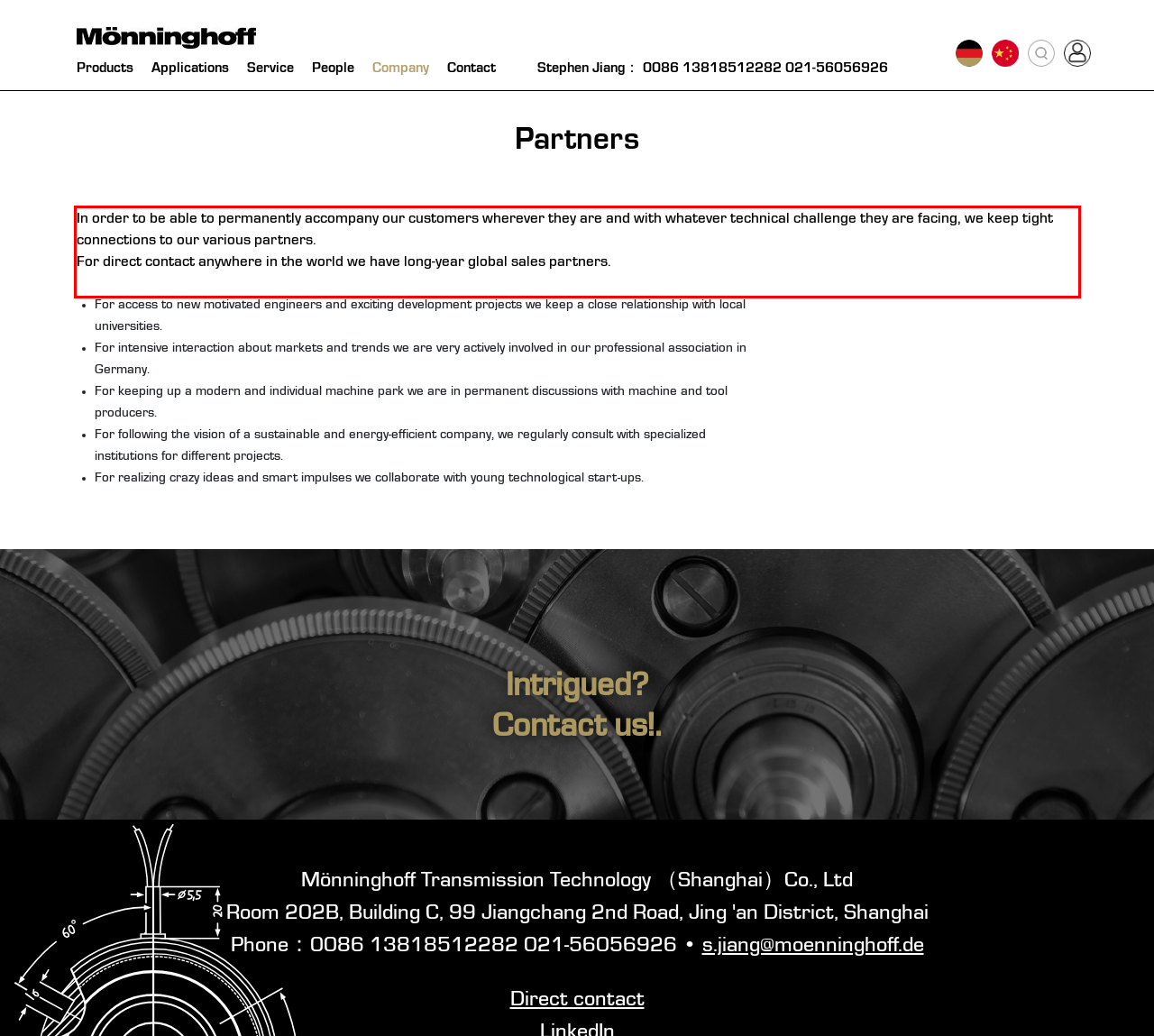Given a screenshot of a webpage containing a red rectangle bounding box, extract and provide the text content found within the red bounding box.

In order to be able to permanently accompany our customers wherever they are and with whatever technical challenge they are facing, we keep tight connections to our various partners. For direct contact anywhere in the world we have long-year global sales partners.